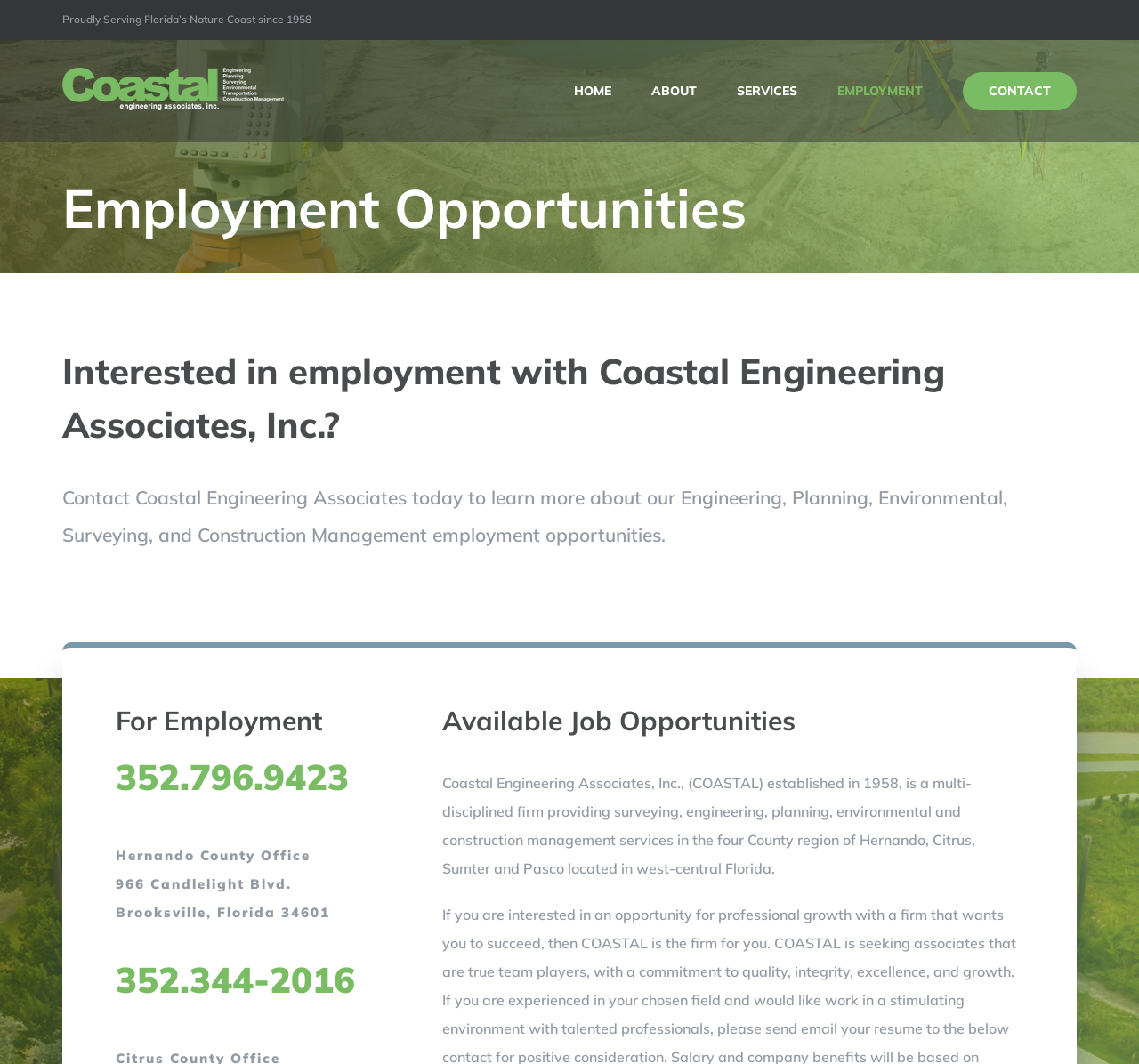Illustrate the webpage's structure and main components comprehensively.

The webpage is about employment opportunities at Coastal Engineering Associates, Inc. At the top, there is a logo of the company, accompanied by a tagline "Proudly Serving Florida’s Nature Coast since 1958". Below the logo, there is a main navigation menu with five links: "HOME", "ABOUT", "SERVICES", "EMPLOYMENT", and "CONTACT".

The main content of the page is divided into two sections. On the left, there is a section with a heading "Employment Opportunities" and a subheading "Interested in employment with Coastal Engineering Associates, Inc.?". Below the subheading, there is a paragraph of text describing the employment opportunities available at the company, including engineering, planning, environmental, surveying, and construction management positions.

On the right, there is a section with a heading "For Employment" and contact information, including a phone number and an address for the Hernando County Office. Below the contact information, there is a heading "Available Job Opportunities" and a paragraph of text describing the company's history and services.

There are no images on the page except for the company logo at the top. The overall layout is organized, with clear headings and concise text.